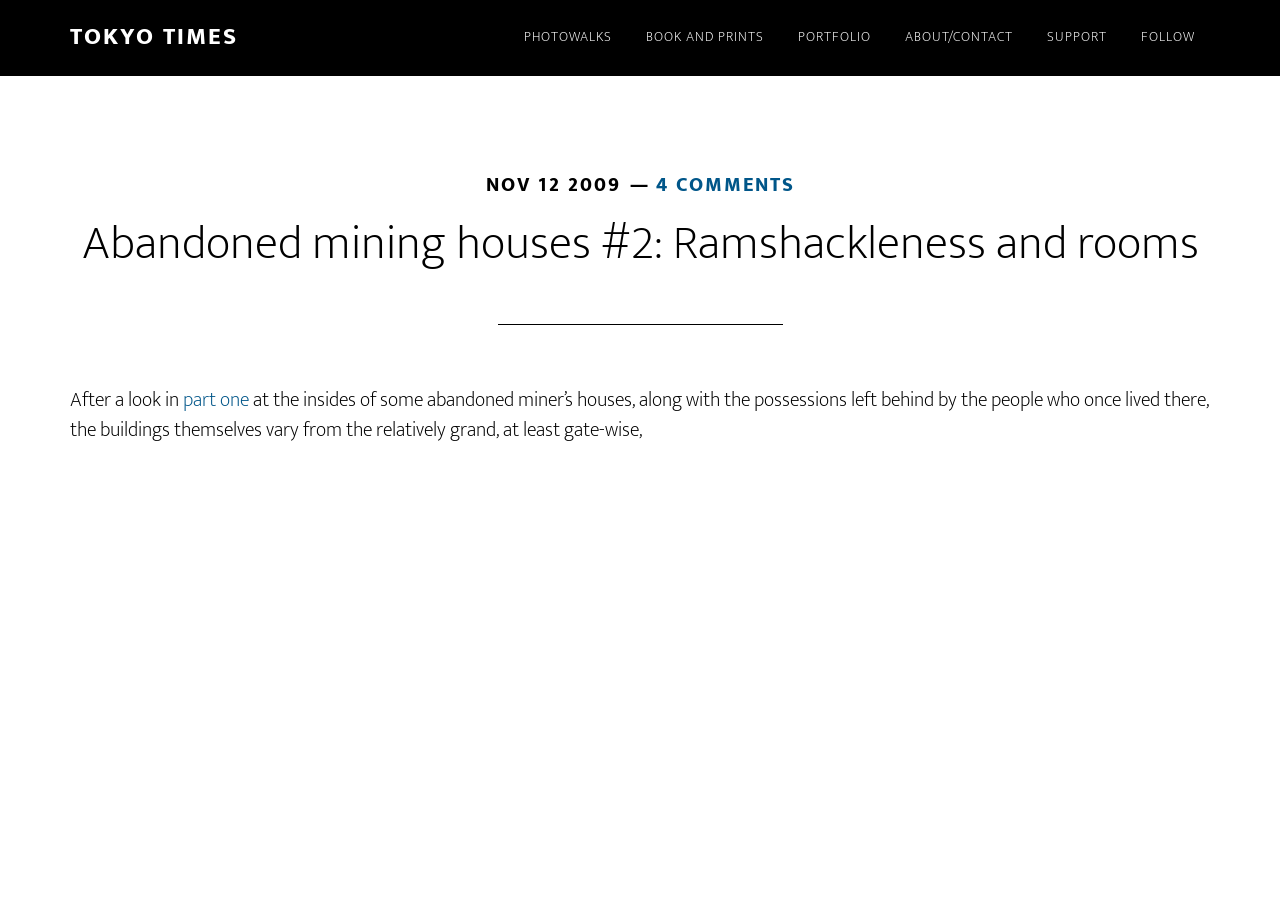What is the section of the website that this article belongs to?
Could you answer the question with a detailed and thorough explanation?

I found the section of the website that this article belongs to by looking at the navigation element, which contains a link to 'PHOTOWALKS'.